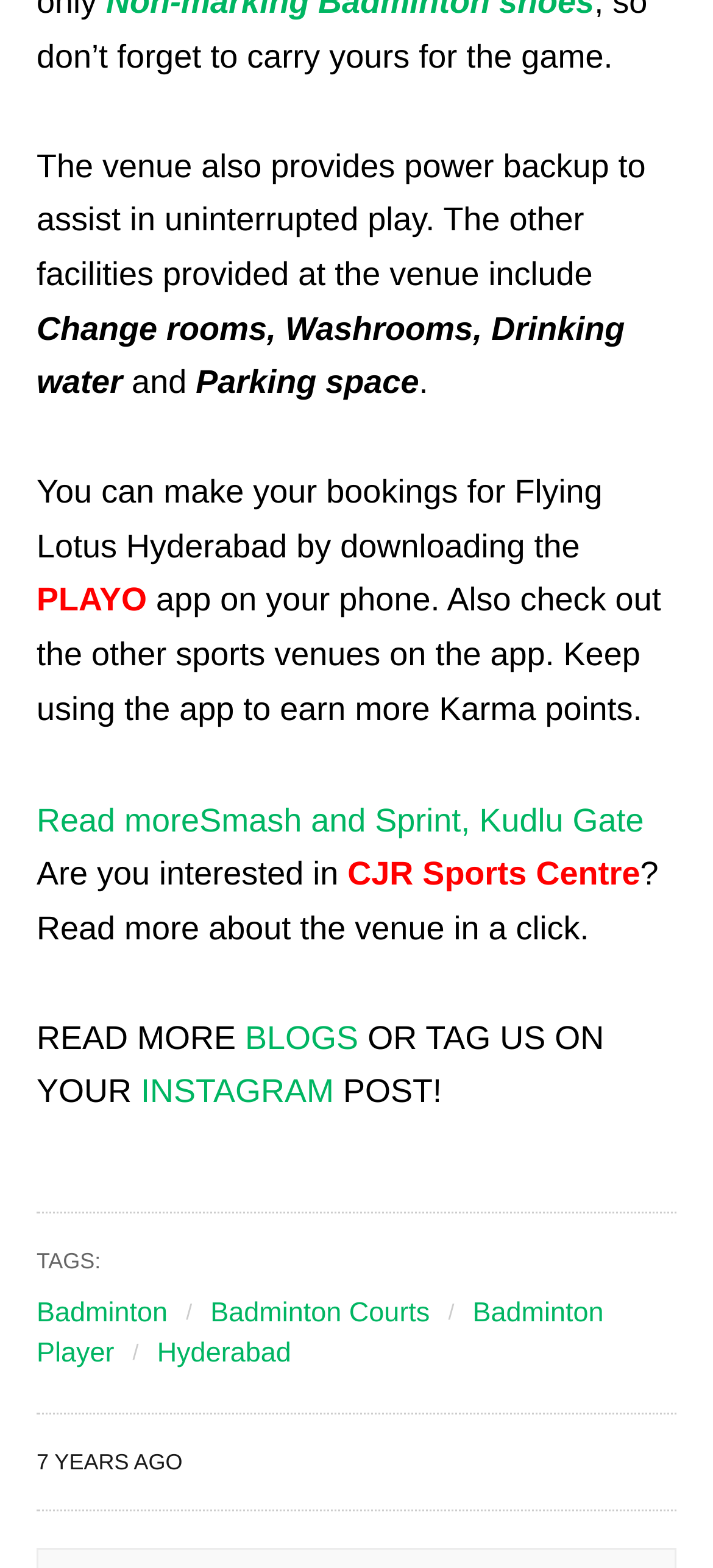Find the bounding box coordinates of the element you need to click on to perform this action: 'Check out CJR Sports Centre'. The coordinates should be represented by four float values between 0 and 1, in the format [left, top, right, bottom].

[0.487, 0.546, 0.898, 0.569]